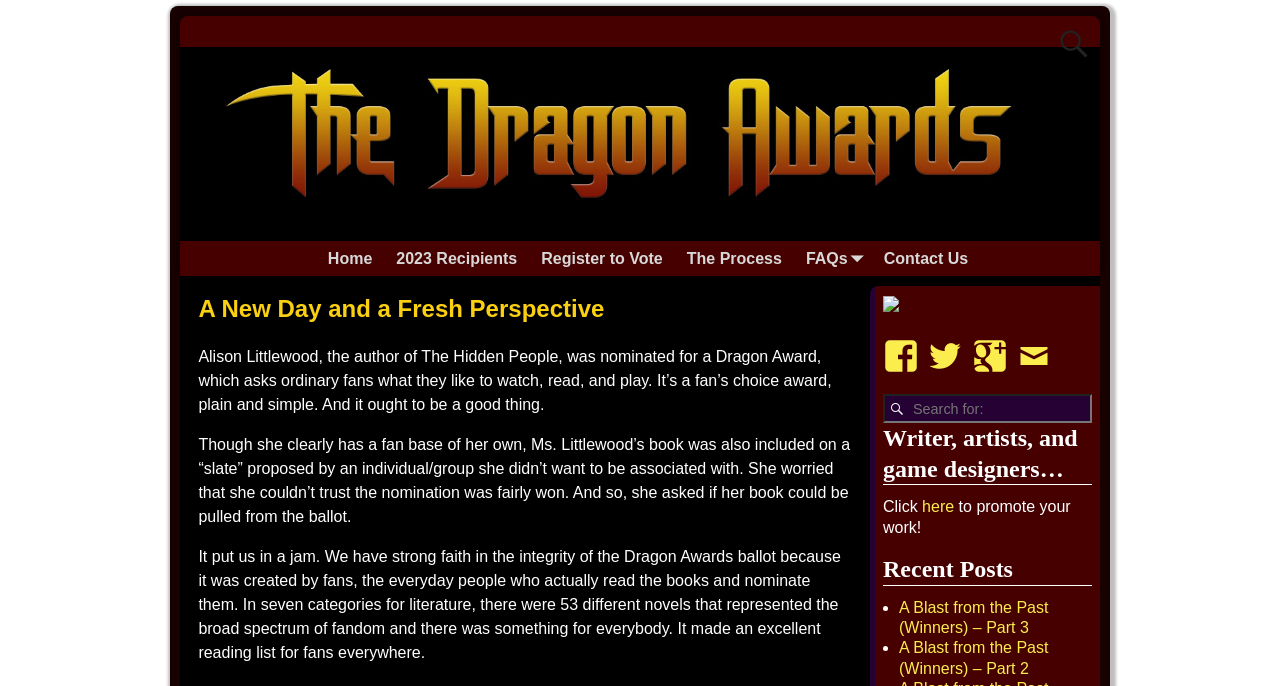Highlight the bounding box coordinates of the element that should be clicked to carry out the following instruction: "Register to Vote". The coordinates must be given as four float numbers ranging from 0 to 1, i.e., [left, top, right, bottom].

[0.413, 0.351, 0.527, 0.403]